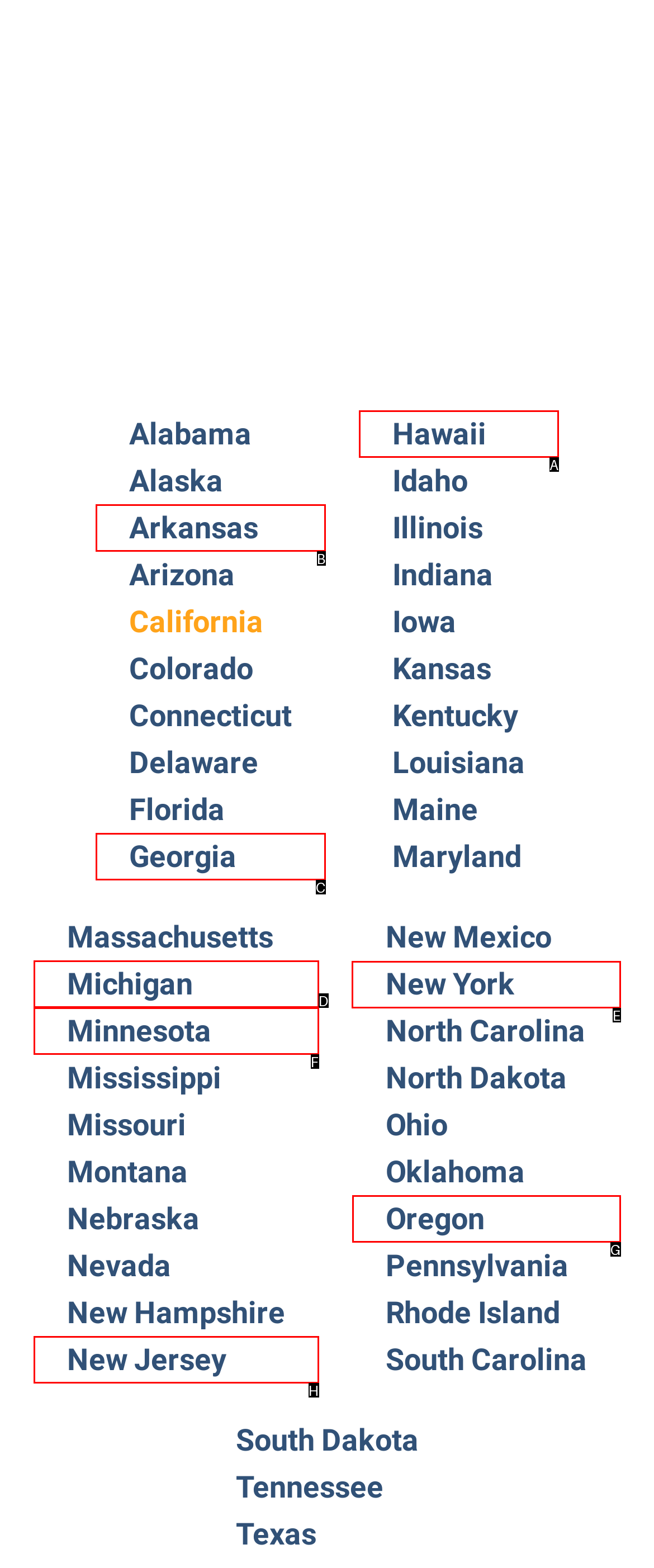Based on the task: Go to New York, which UI element should be clicked? Answer with the letter that corresponds to the correct option from the choices given.

E